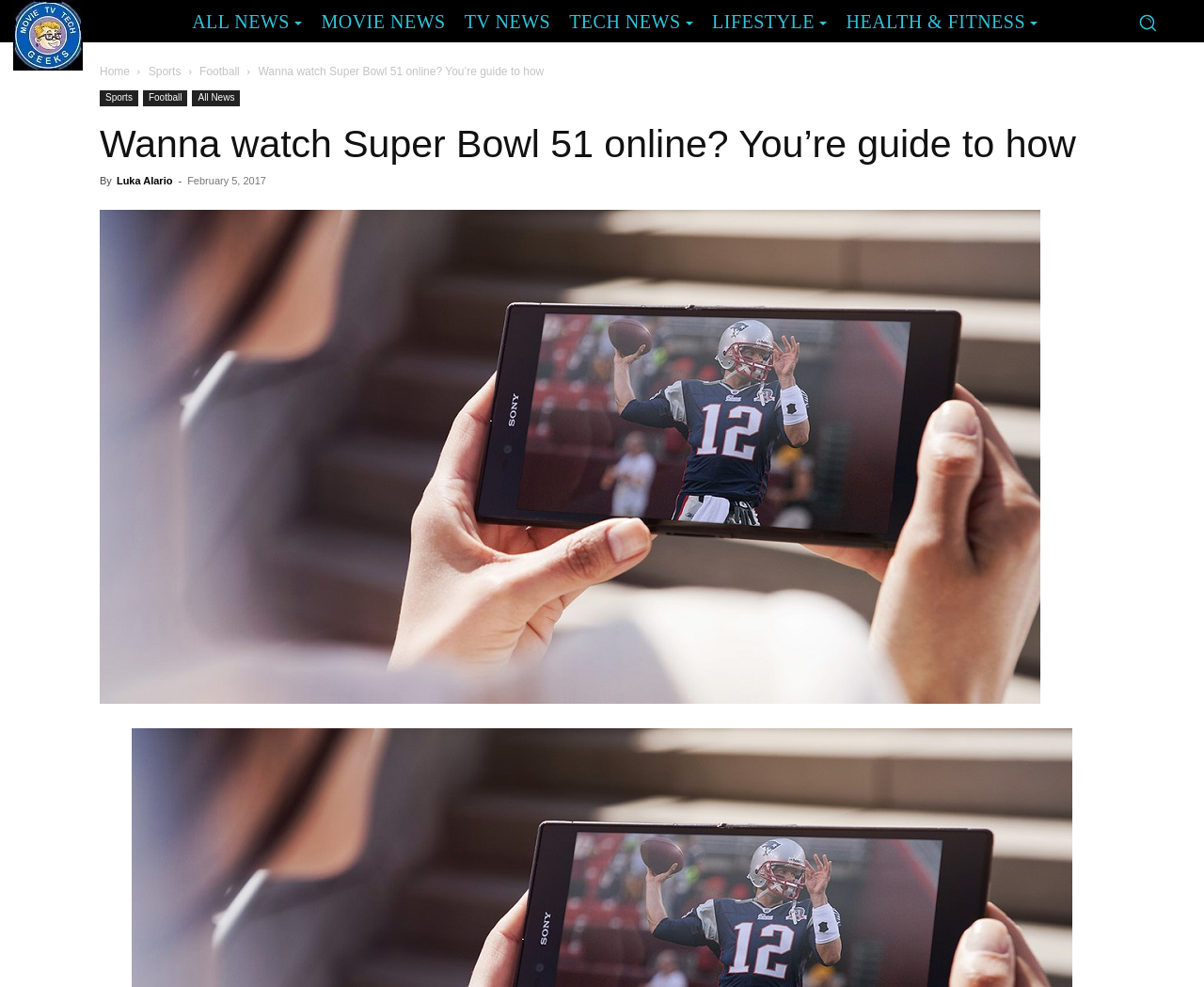Provide the bounding box coordinates of the section that needs to be clicked to accomplish the following instruction: "View the Sports news."

[0.123, 0.066, 0.15, 0.079]